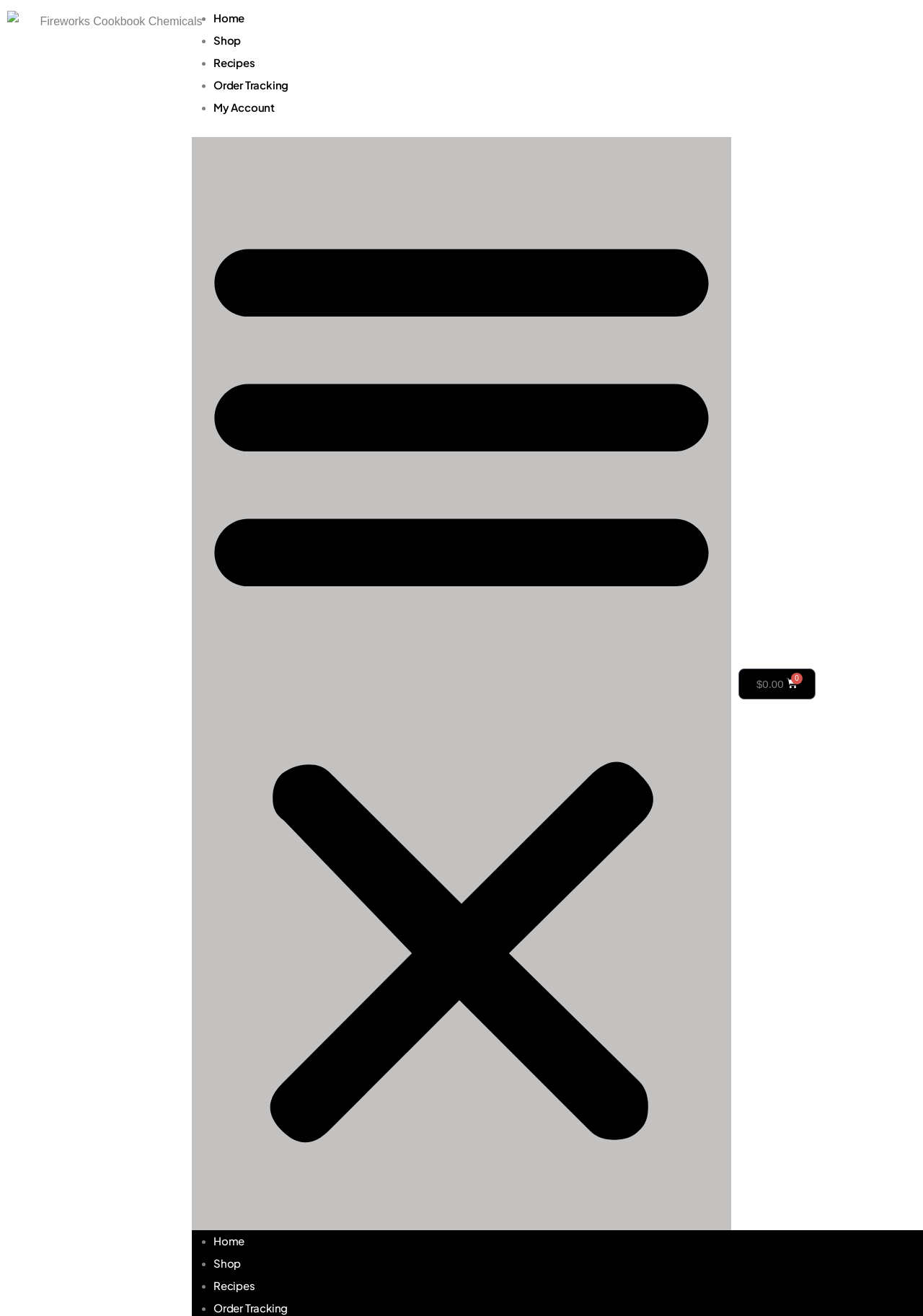Please locate the clickable area by providing the bounding box coordinates to follow this instruction: "view Cart".

[0.8, 0.508, 0.884, 0.531]